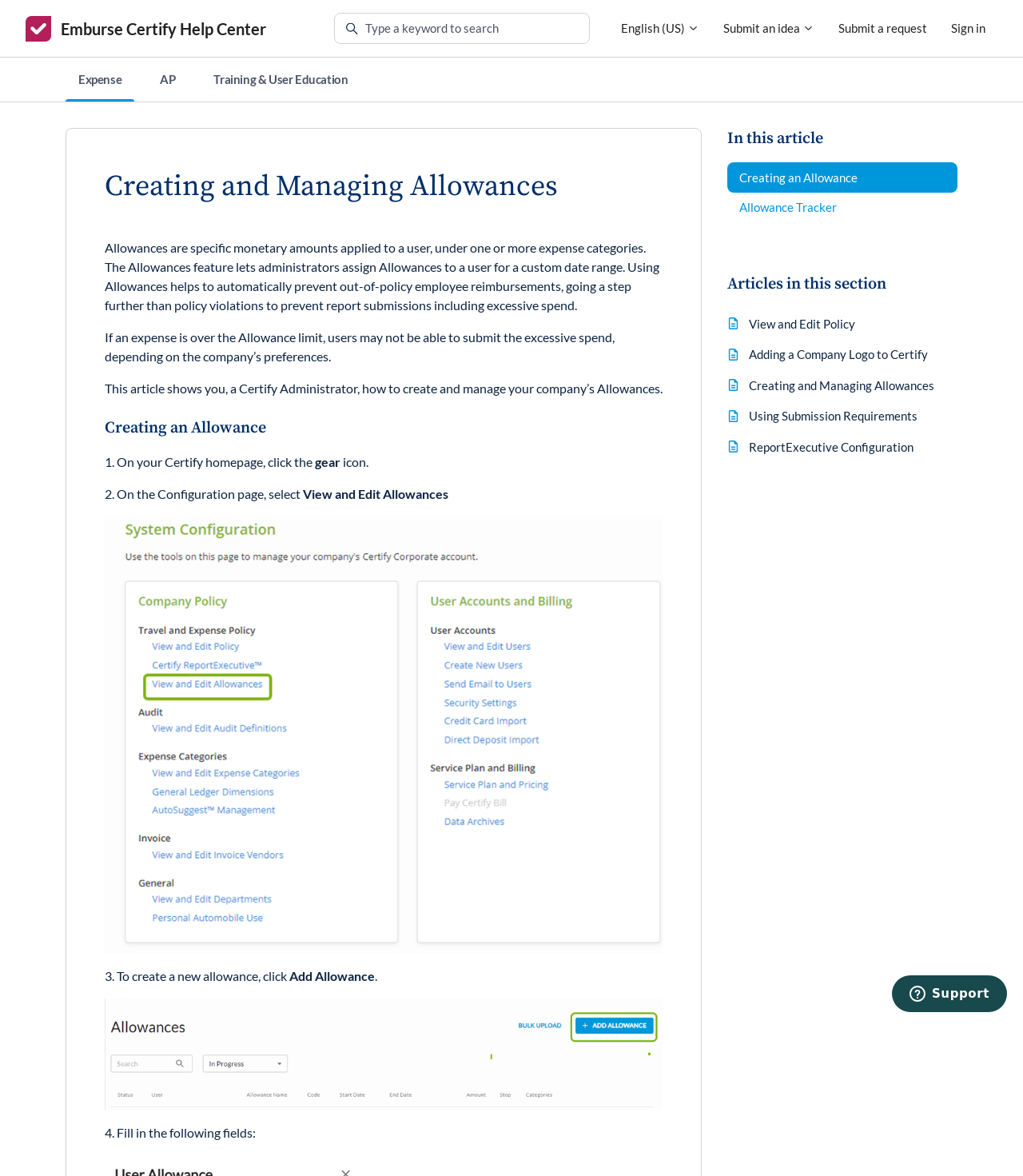Respond to the question below with a single word or phrase:
What is the purpose of the Allowances feature?

Prevent out-of-policy employee reimbursements